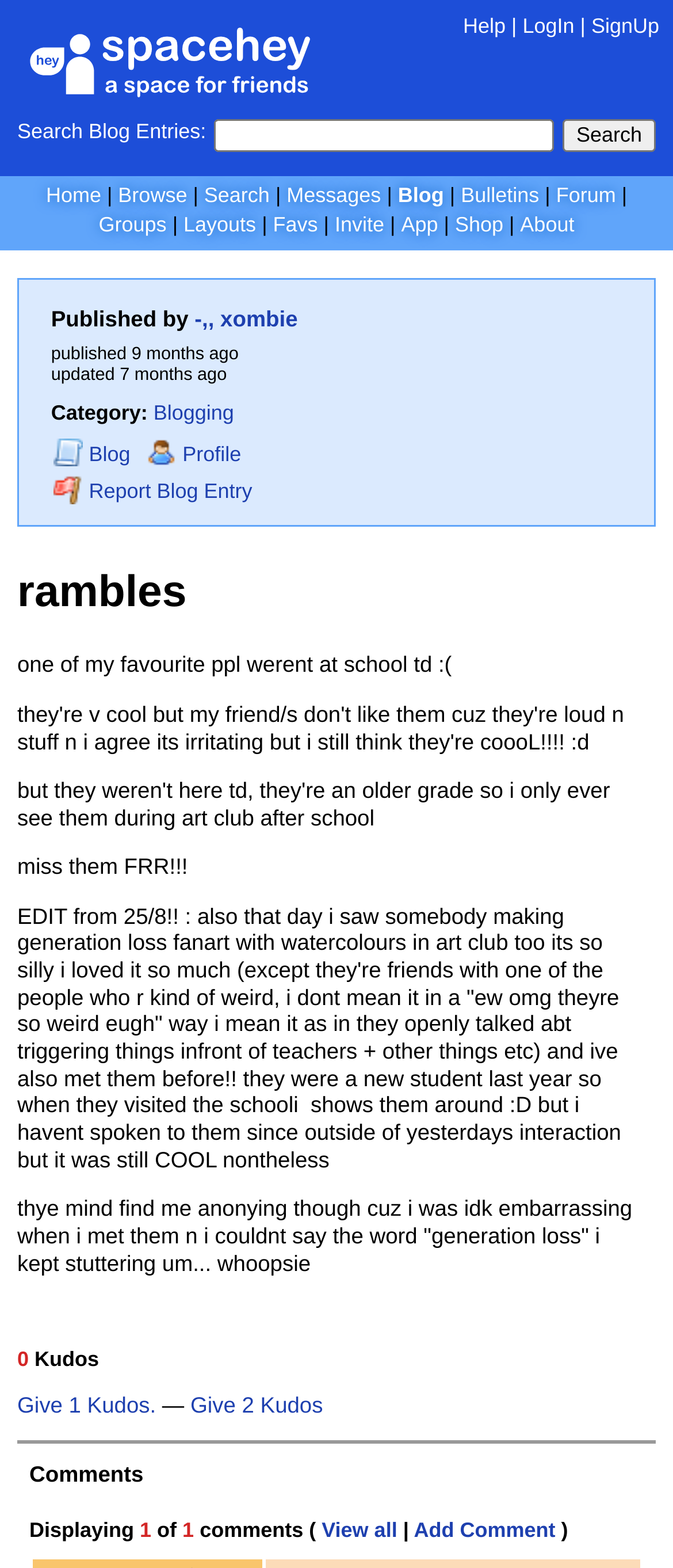Identify the bounding box of the UI element that matches this description: "Give 1 Kudos.".

[0.026, 0.889, 0.232, 0.905]